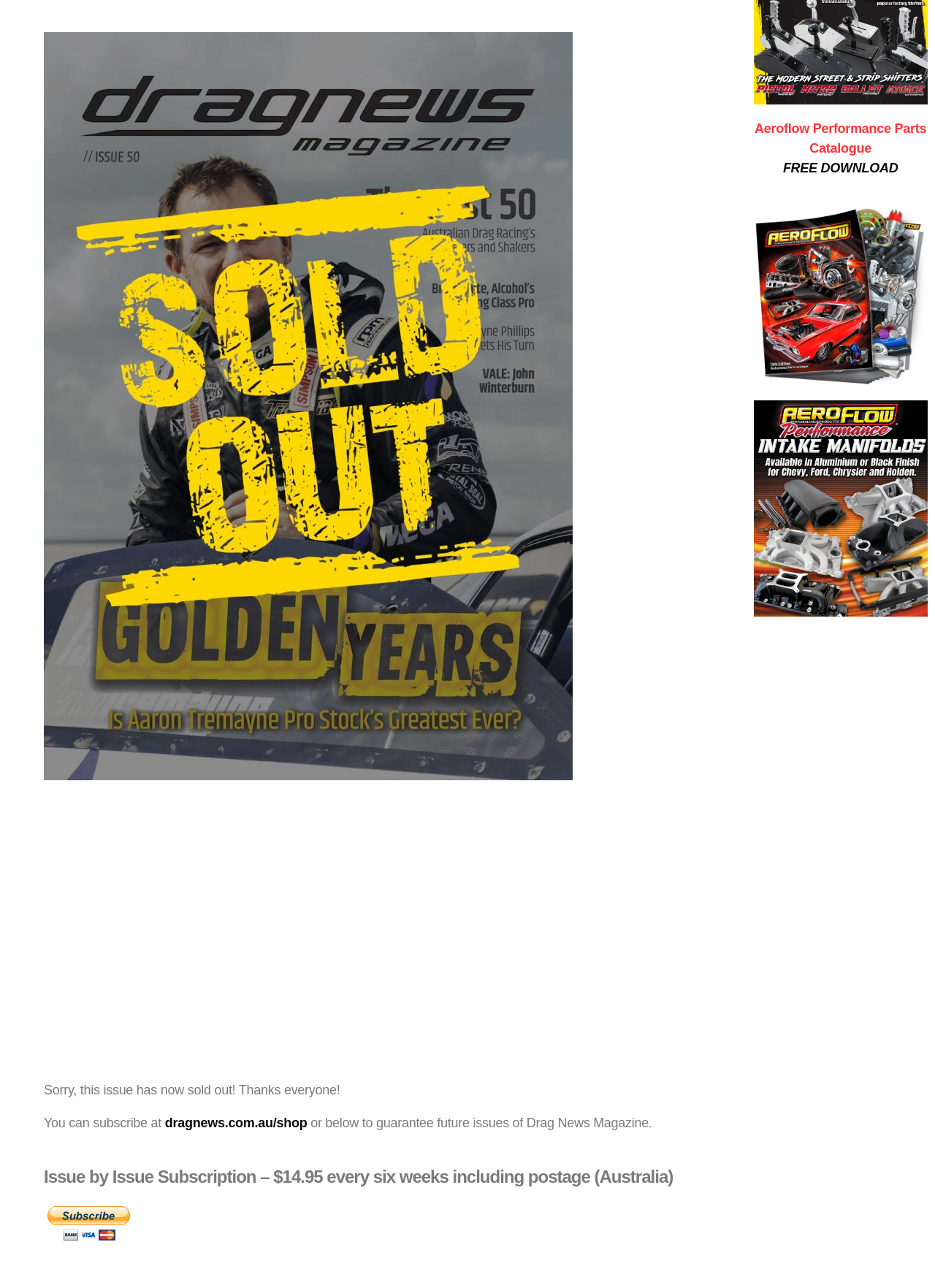What is the status of the current issue?
Please answer the question as detailed as possible.

The status of the current issue can be determined by reading the StaticText element with the text 'Sorry, this issue has now sold out! Thanks everyone!' which indicates that the current issue is no longer available.